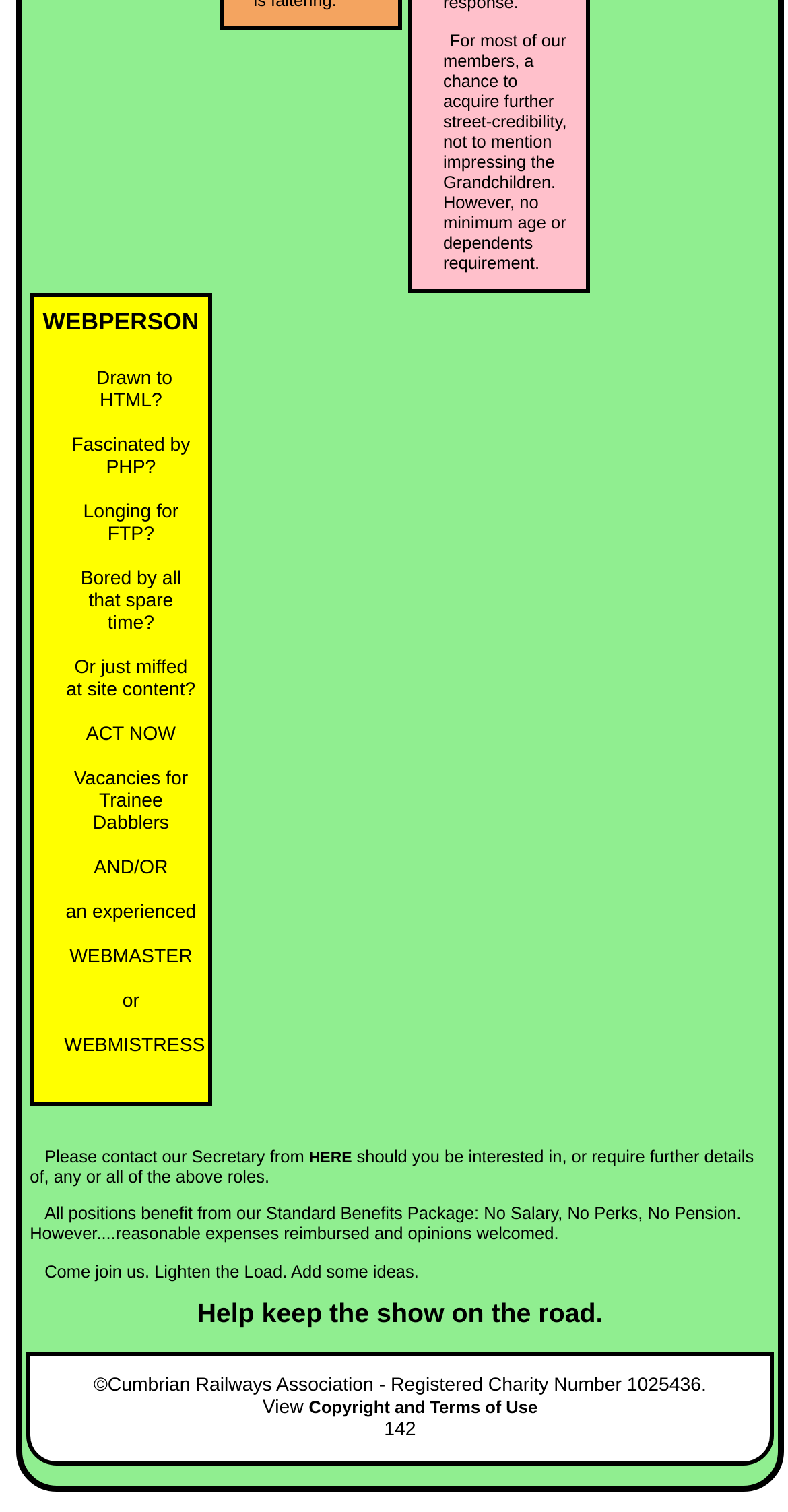Highlight the bounding box of the UI element that corresponds to this description: "HERE".

[0.392, 0.759, 0.447, 0.771]